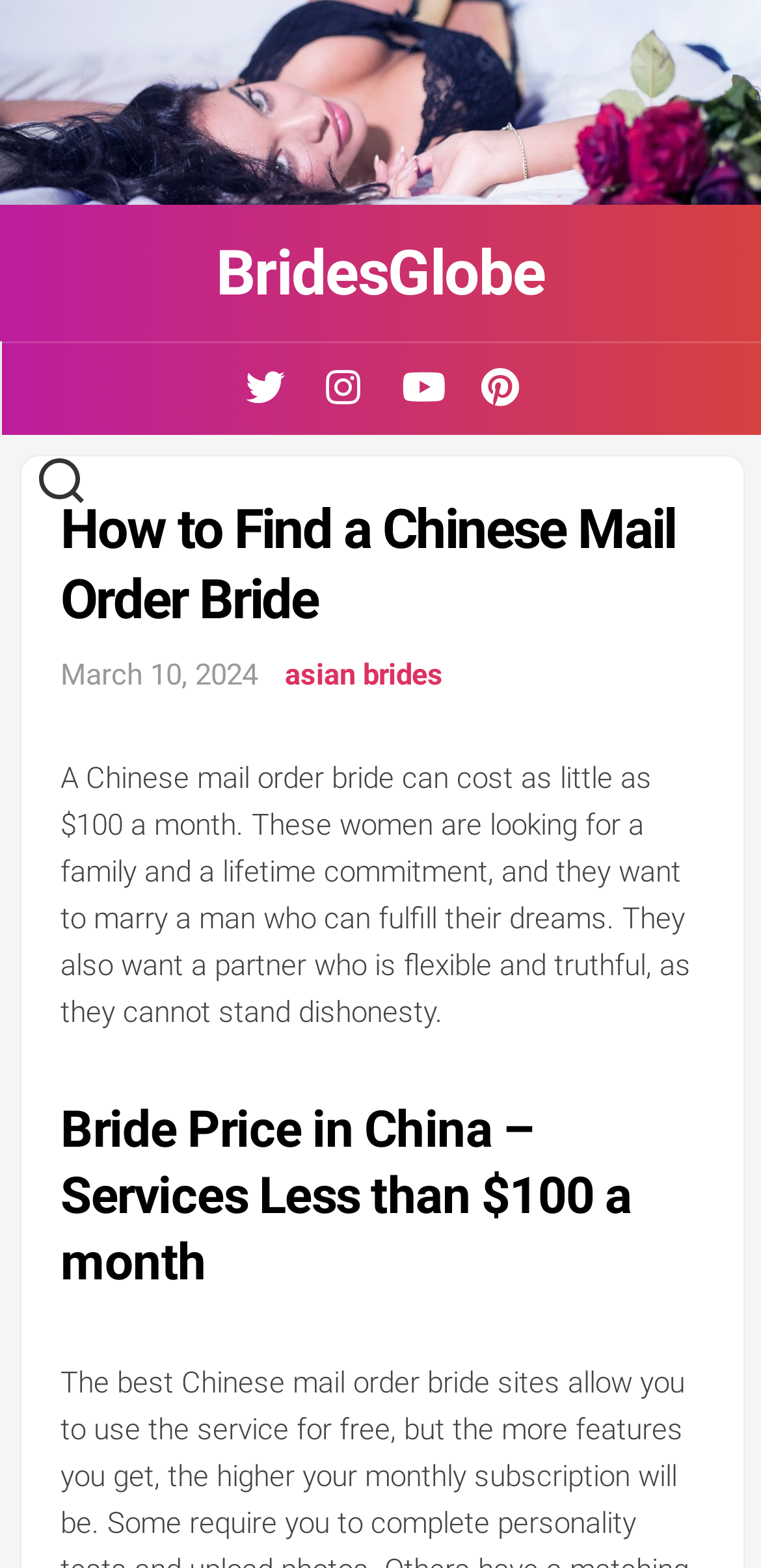Find the bounding box coordinates for the area that should be clicked to accomplish the instruction: "view Bride Price in China services".

[0.079, 0.701, 0.926, 0.827]